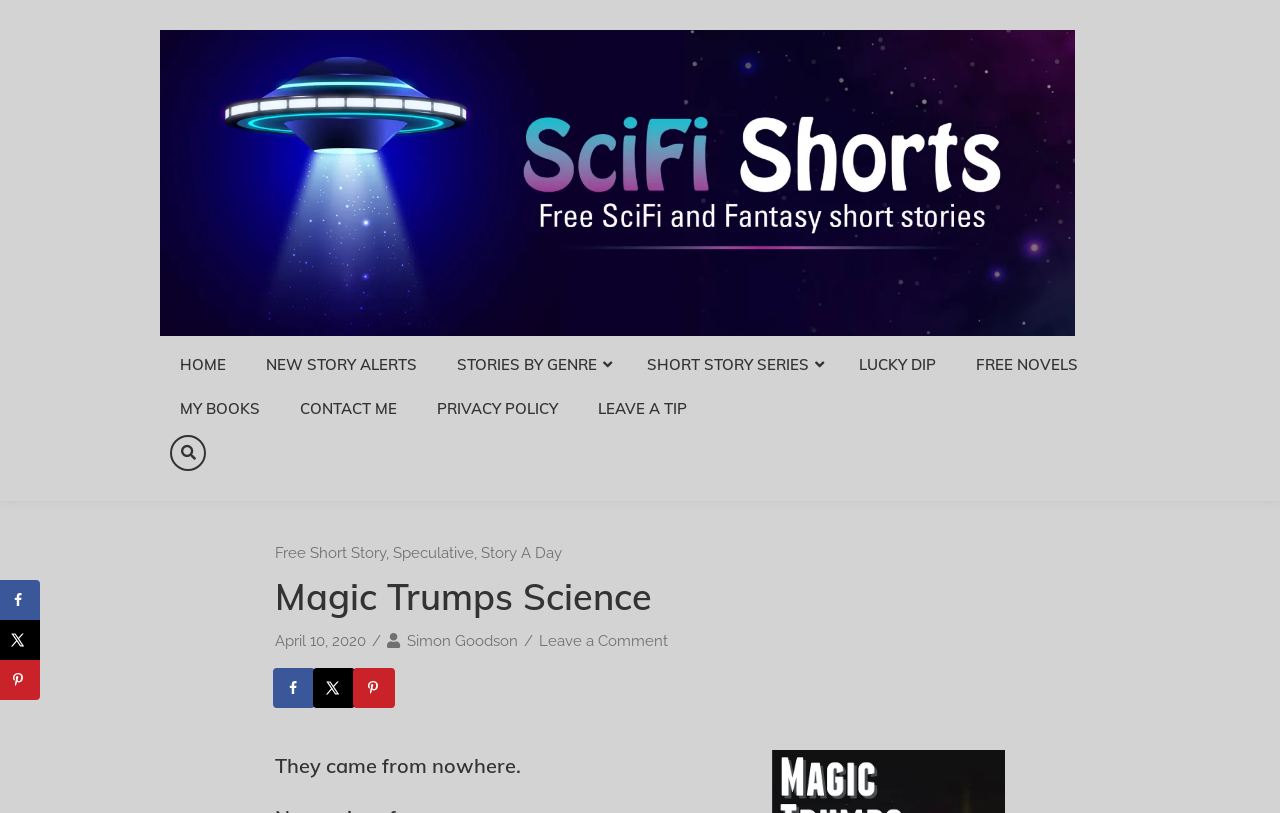Can you find and provide the main heading text of this webpage?

Magic Trumps Science